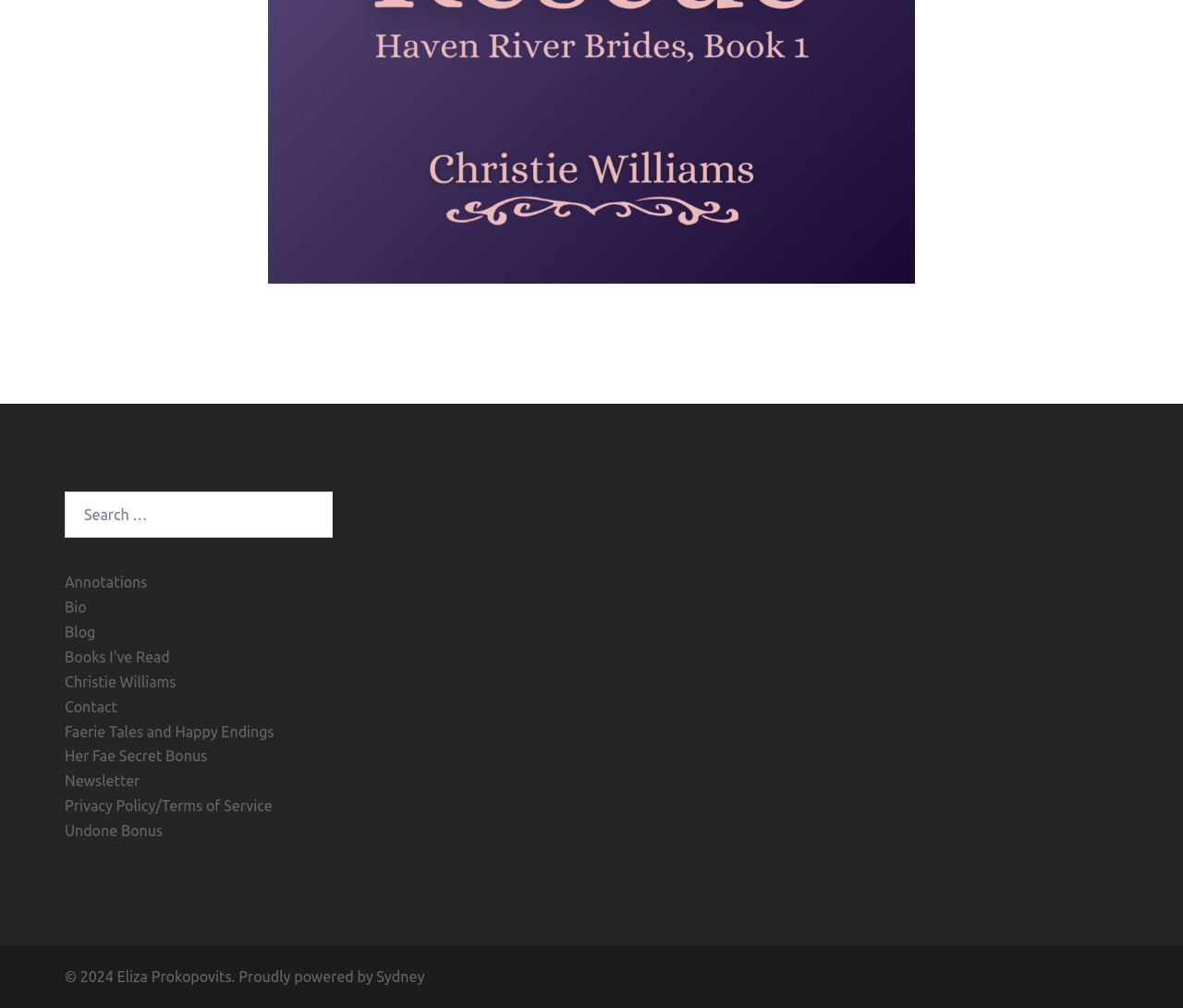What is the purpose of the search box?
Refer to the screenshot and answer in one word or phrase.

Search for content